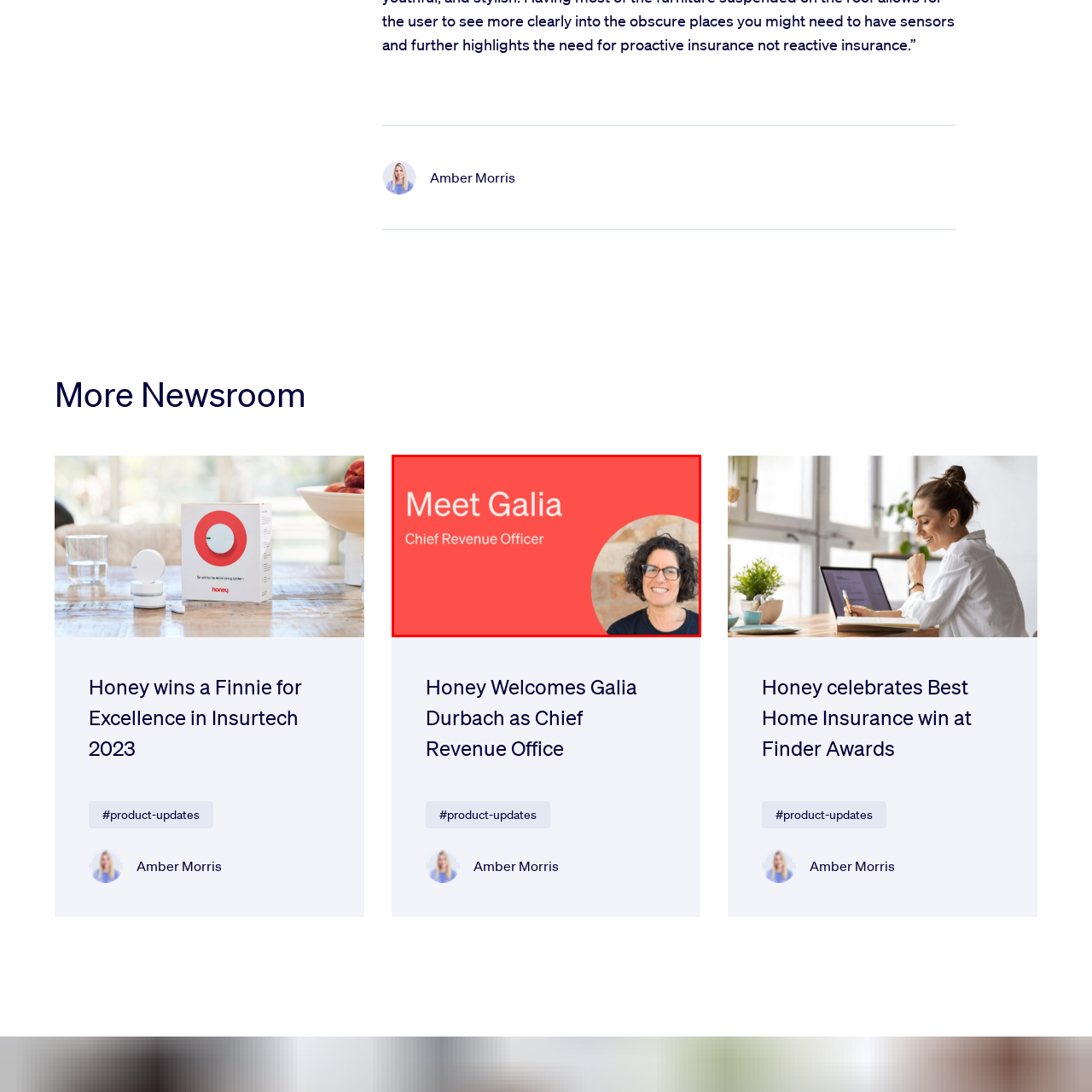Please provide a thorough description of the image inside the red frame.

The image features Galia Durbach, who holds the position of Chief Revenue Officer at Honey. Set against a vibrant red background, the layout combines a welcoming message, "Meet Galia," with her official title beneath. Galia's expression is warm and approachable, complementing her professional role. This design aims to introduce her to the audience, highlighting her significance within the company and inviting readers to learn more about her contributions and the team at Honey.